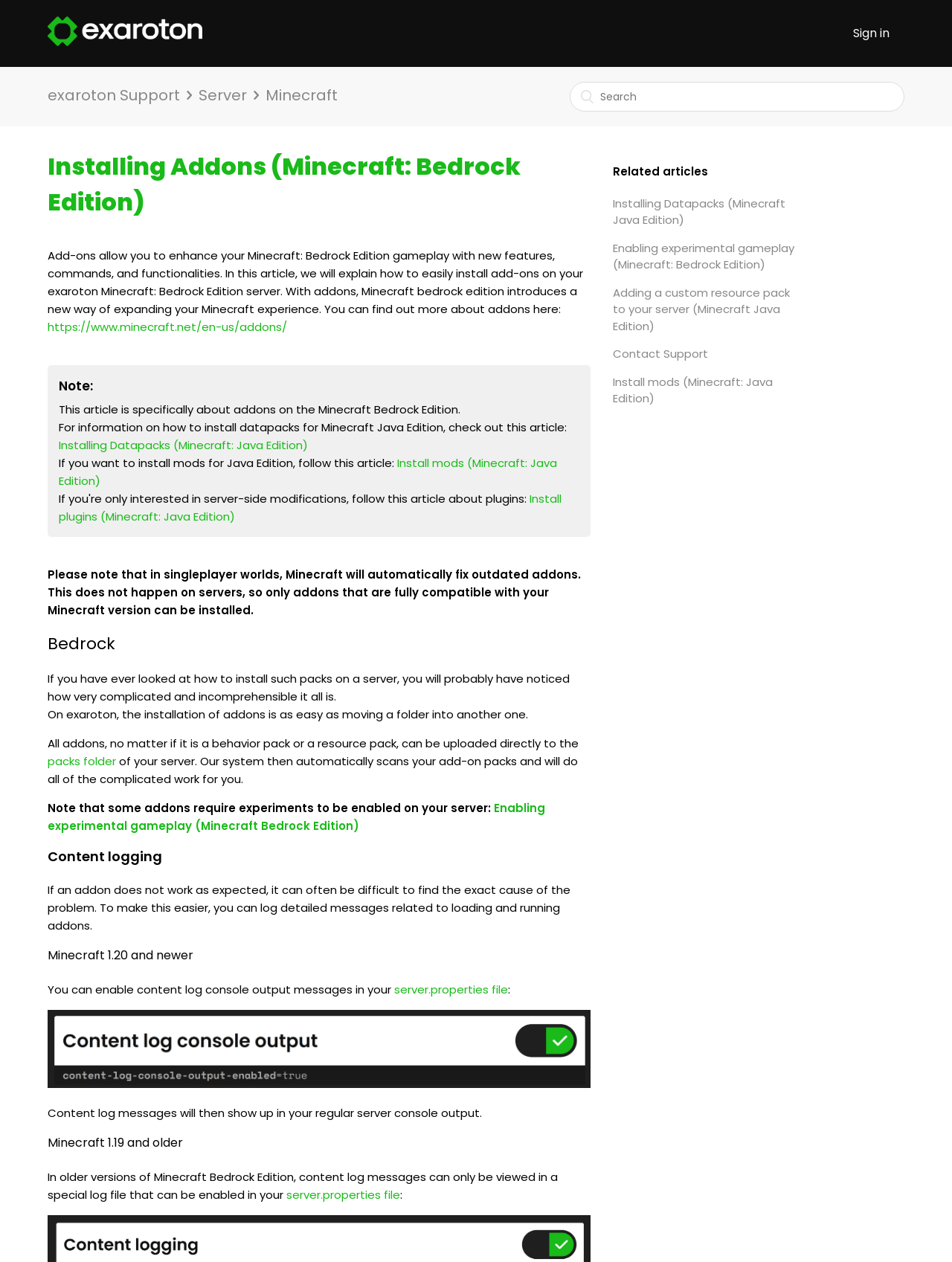Please extract the title of the webpage.

Installing Addons (Minecraft: Bedrock Edition)